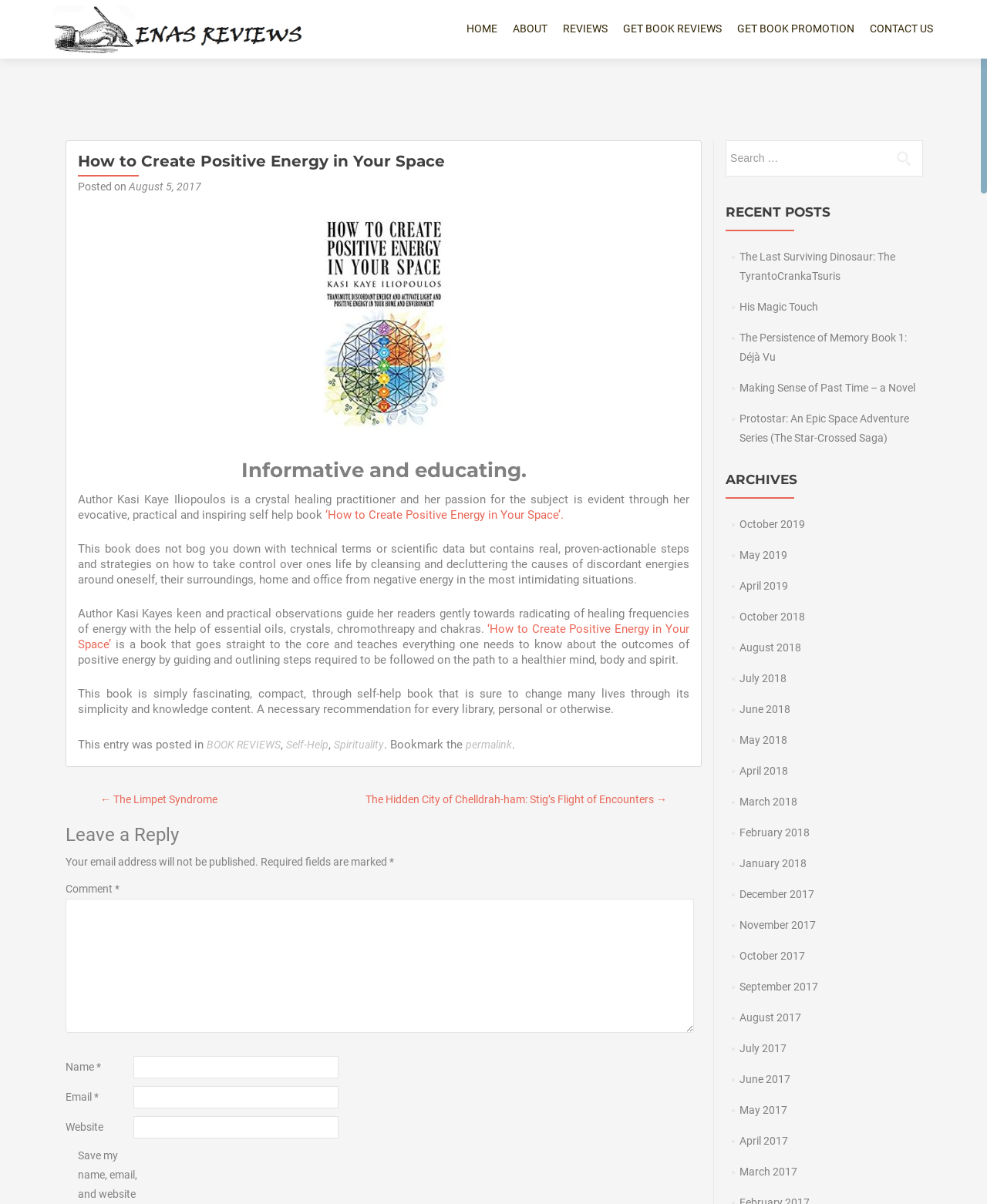Identify the bounding box coordinates of the section to be clicked to complete the task described by the following instruction: "Click on 15.2.1. Event Sets". The coordinates should be four float numbers between 0 and 1, formatted as [left, top, right, bottom].

None